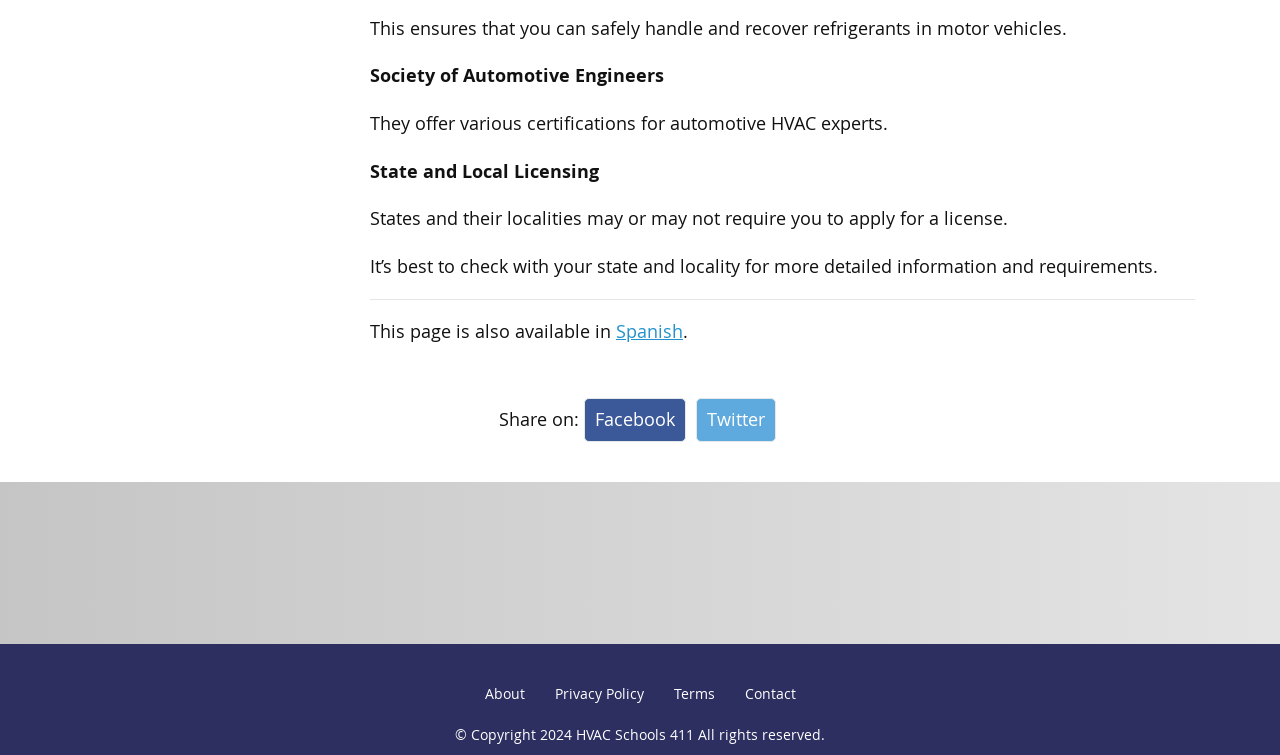Using the description "Privacy Policy", predict the bounding box of the relevant HTML element.

[0.433, 0.906, 0.503, 0.931]